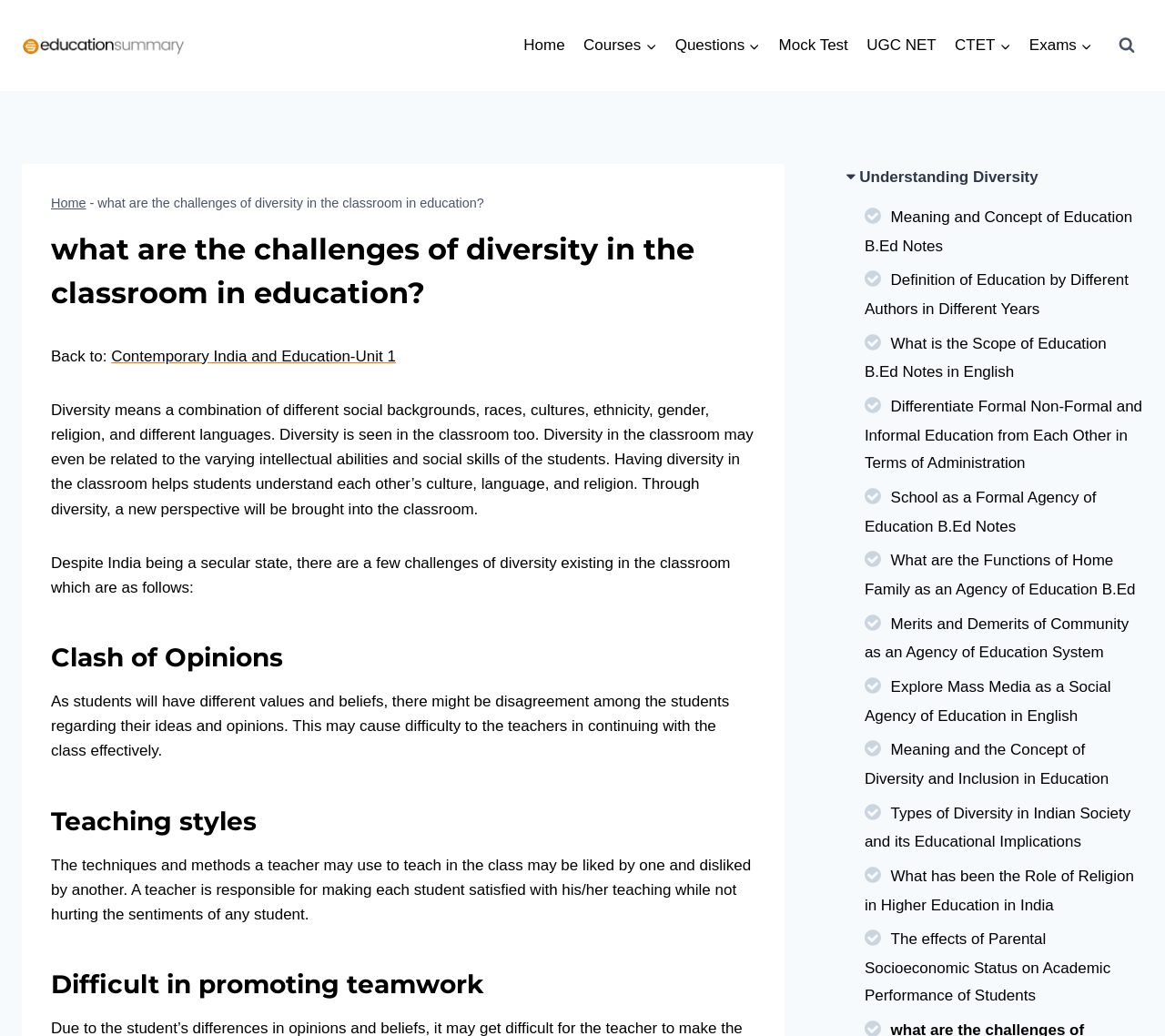Please identify the bounding box coordinates of the region to click in order to complete the task: "click education summary logo". The coordinates must be four float numbers between 0 and 1, specified as [left, top, right, bottom].

[0.019, 0.034, 0.159, 0.054]